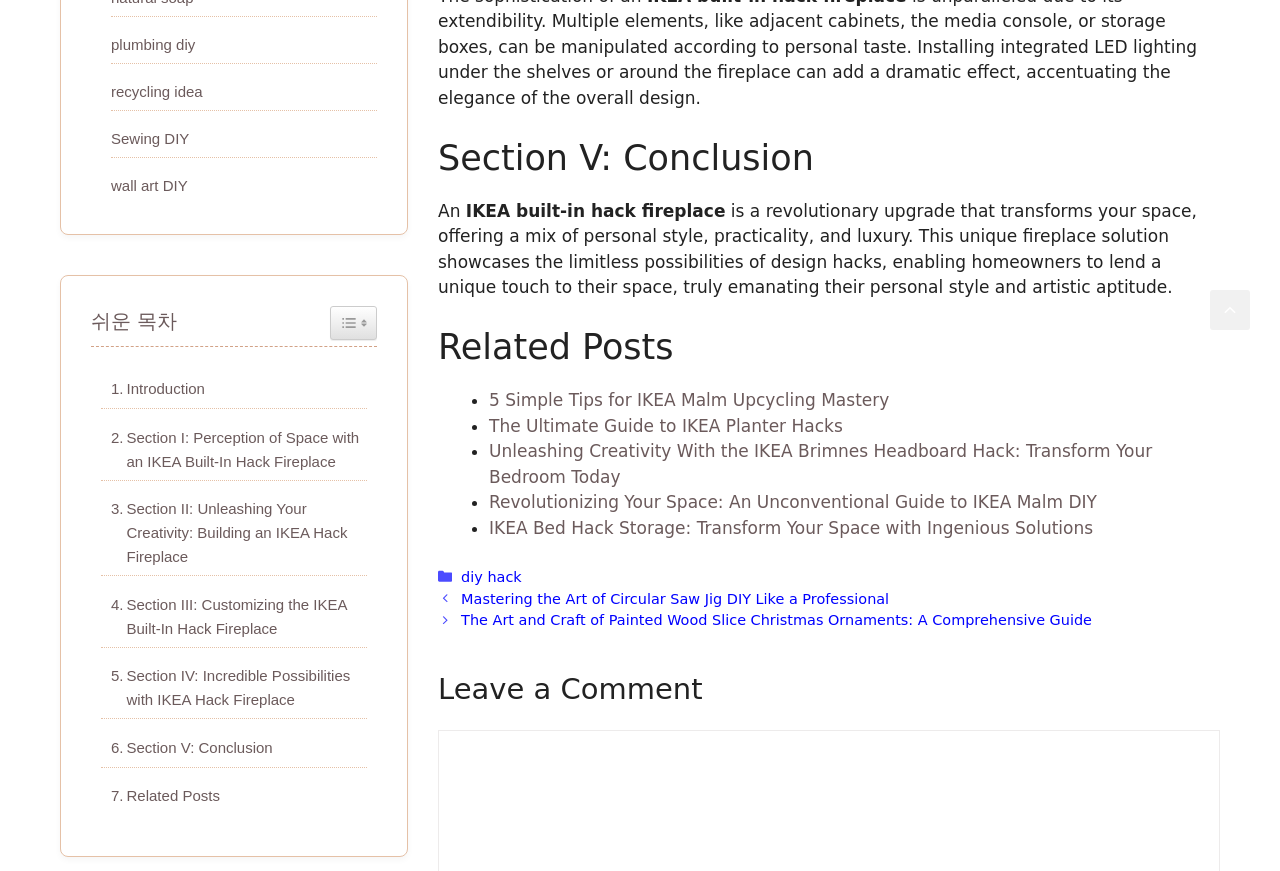Highlight the bounding box coordinates of the region I should click on to meet the following instruction: "Click on 'Scroll back to top'".

[0.945, 0.333, 0.977, 0.379]